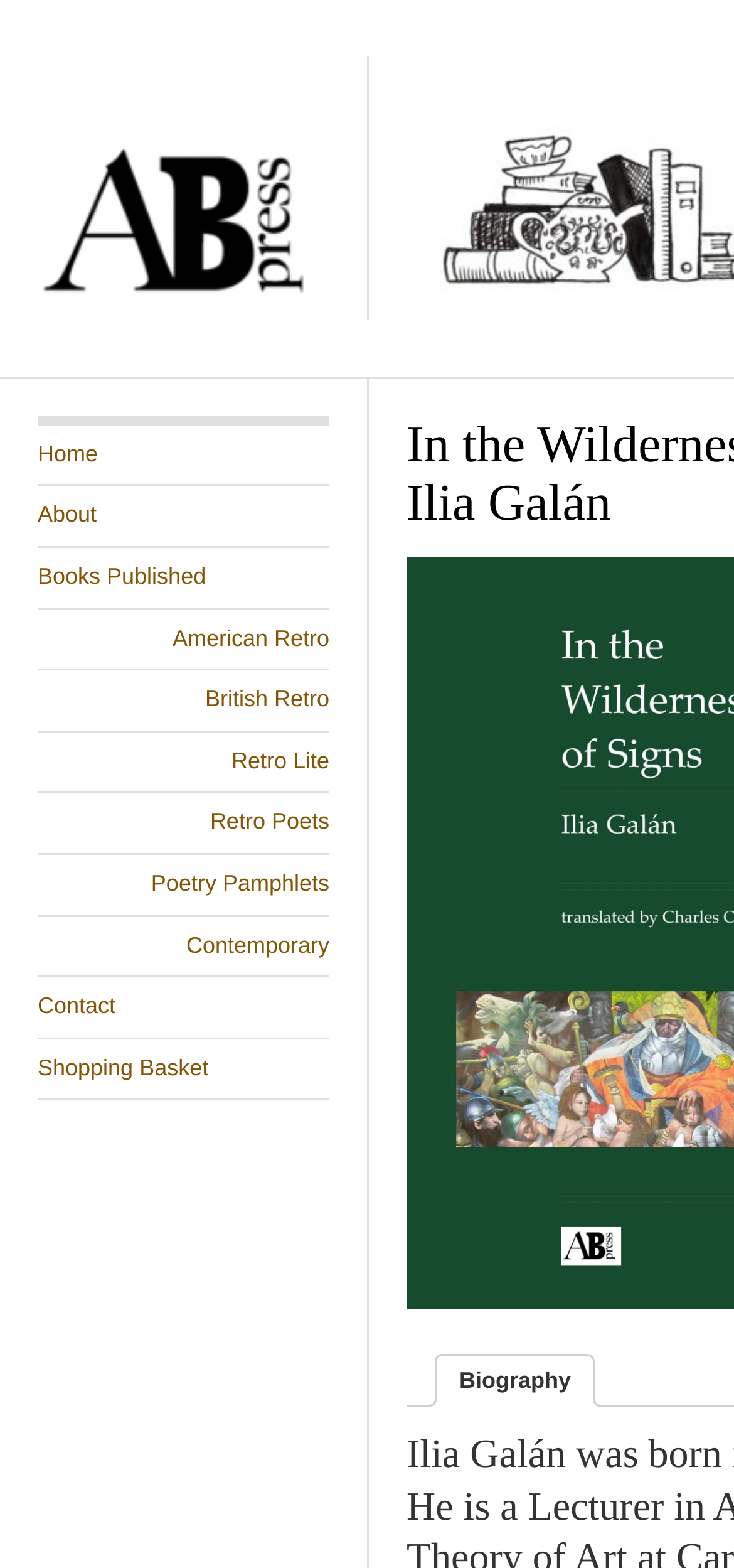Determine the bounding box coordinates of the region I should click to achieve the following instruction: "contact us". Ensure the bounding box coordinates are four float numbers between 0 and 1, i.e., [left, top, right, bottom].

[0.051, 0.624, 0.449, 0.662]